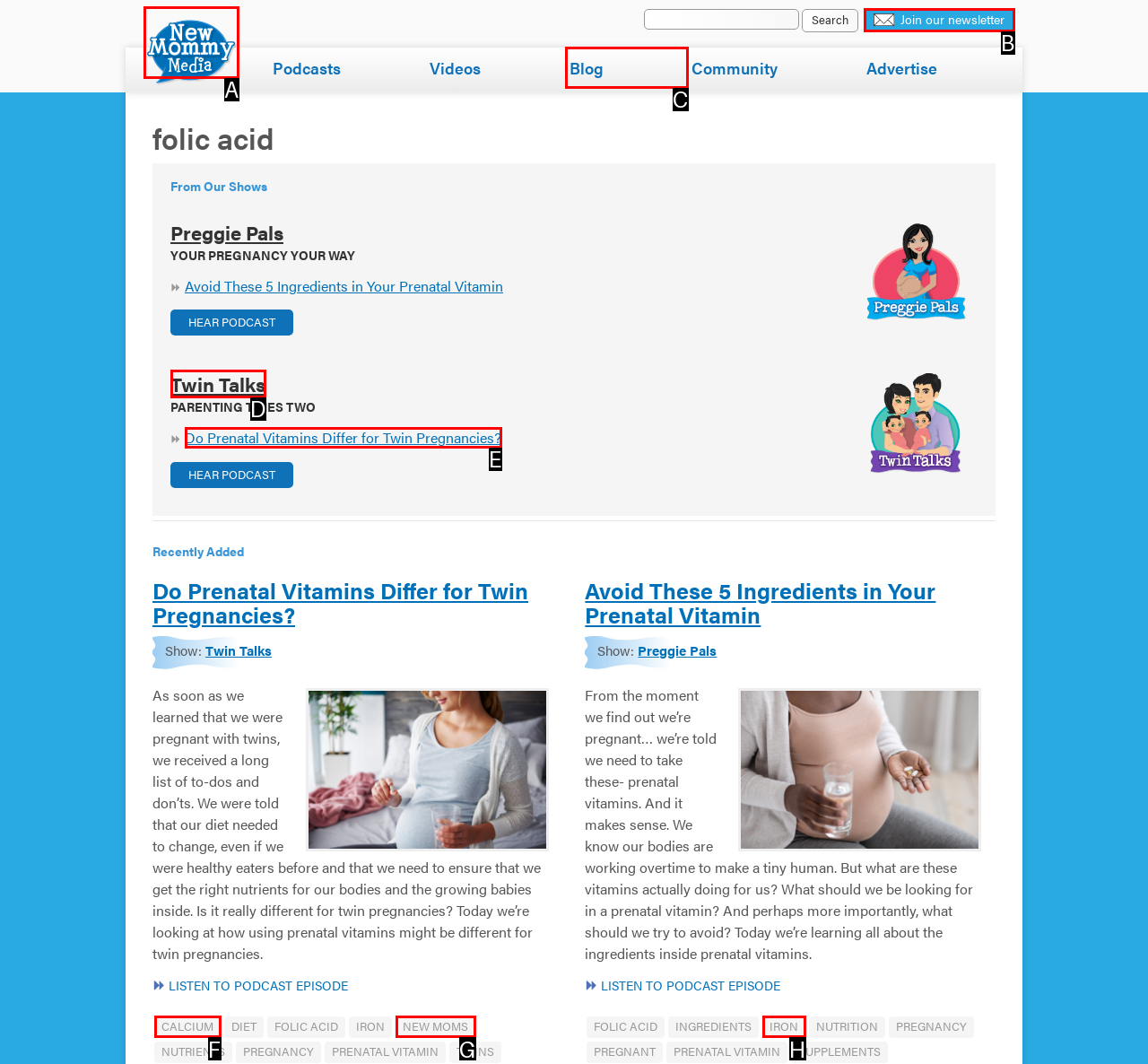Find the HTML element that suits the description: Join our newsletter
Indicate your answer with the letter of the matching option from the choices provided.

B